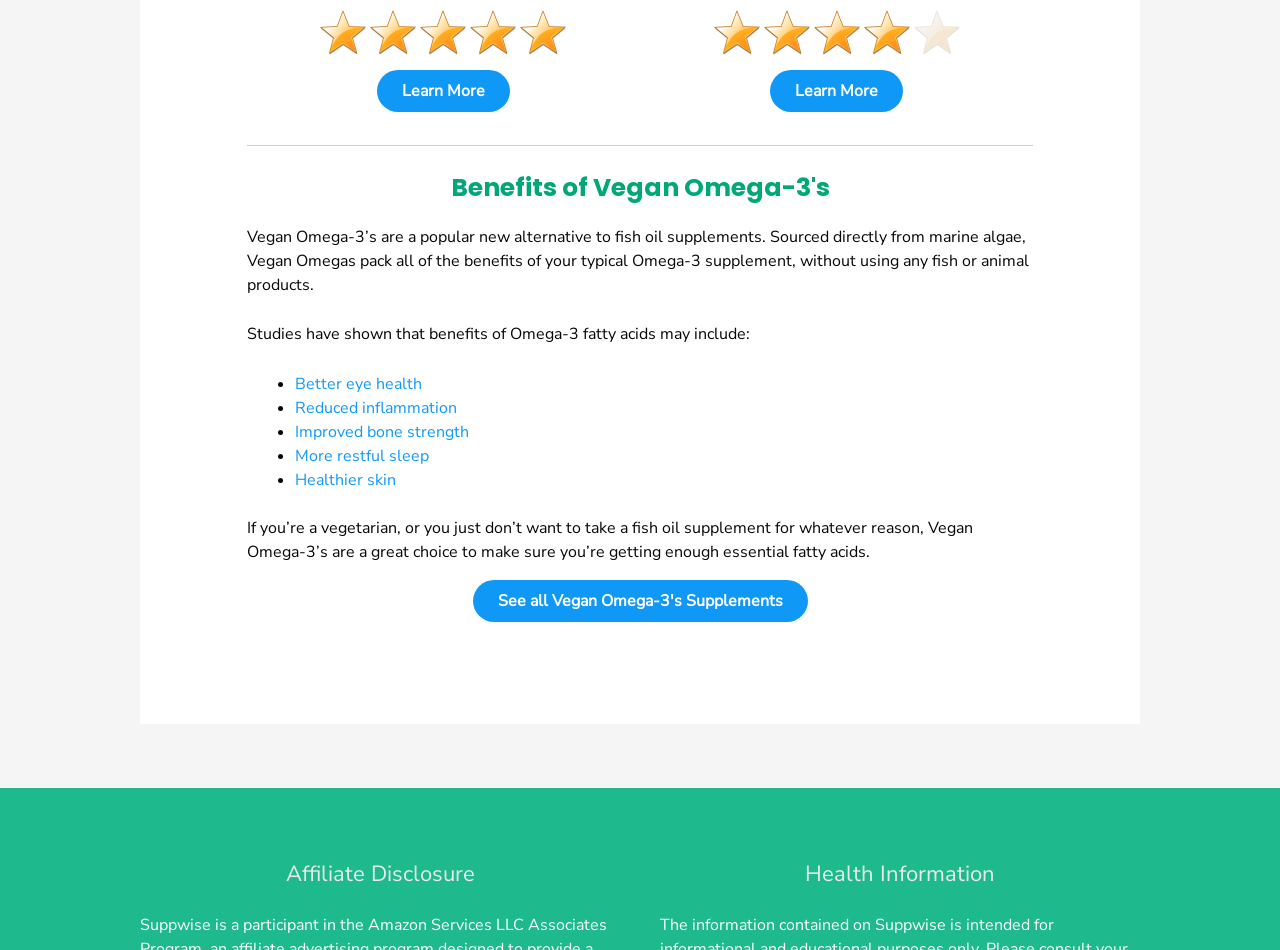Predict the bounding box of the UI element based on the description: "Healthier skin". The coordinates should be four float numbers between 0 and 1, formatted as [left, top, right, bottom].

[0.23, 0.493, 0.309, 0.517]